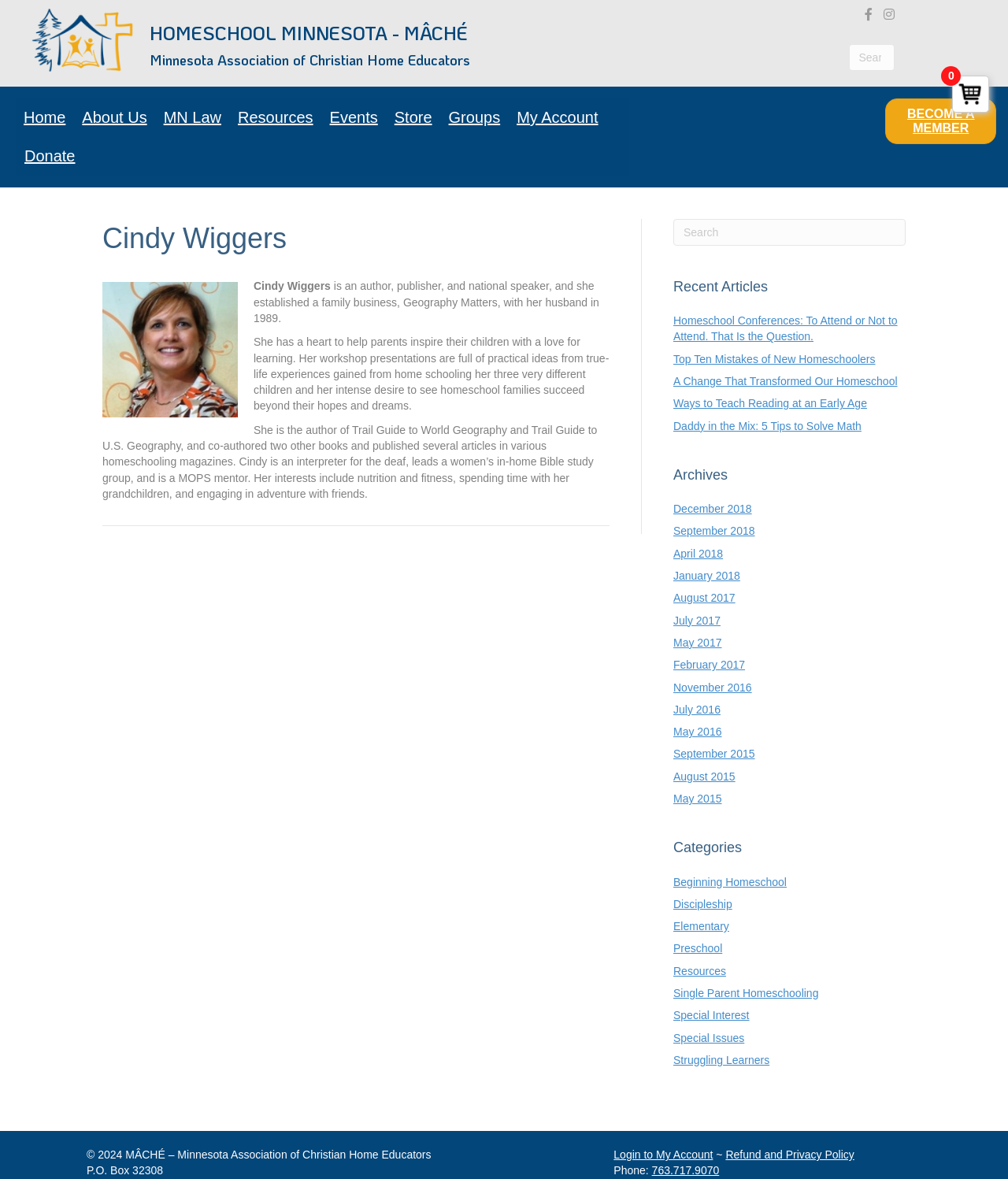What is the organization behind the website?
Look at the screenshot and respond with one word or a short phrase.

MACHE - Minnesota Association of Christian Home Educators